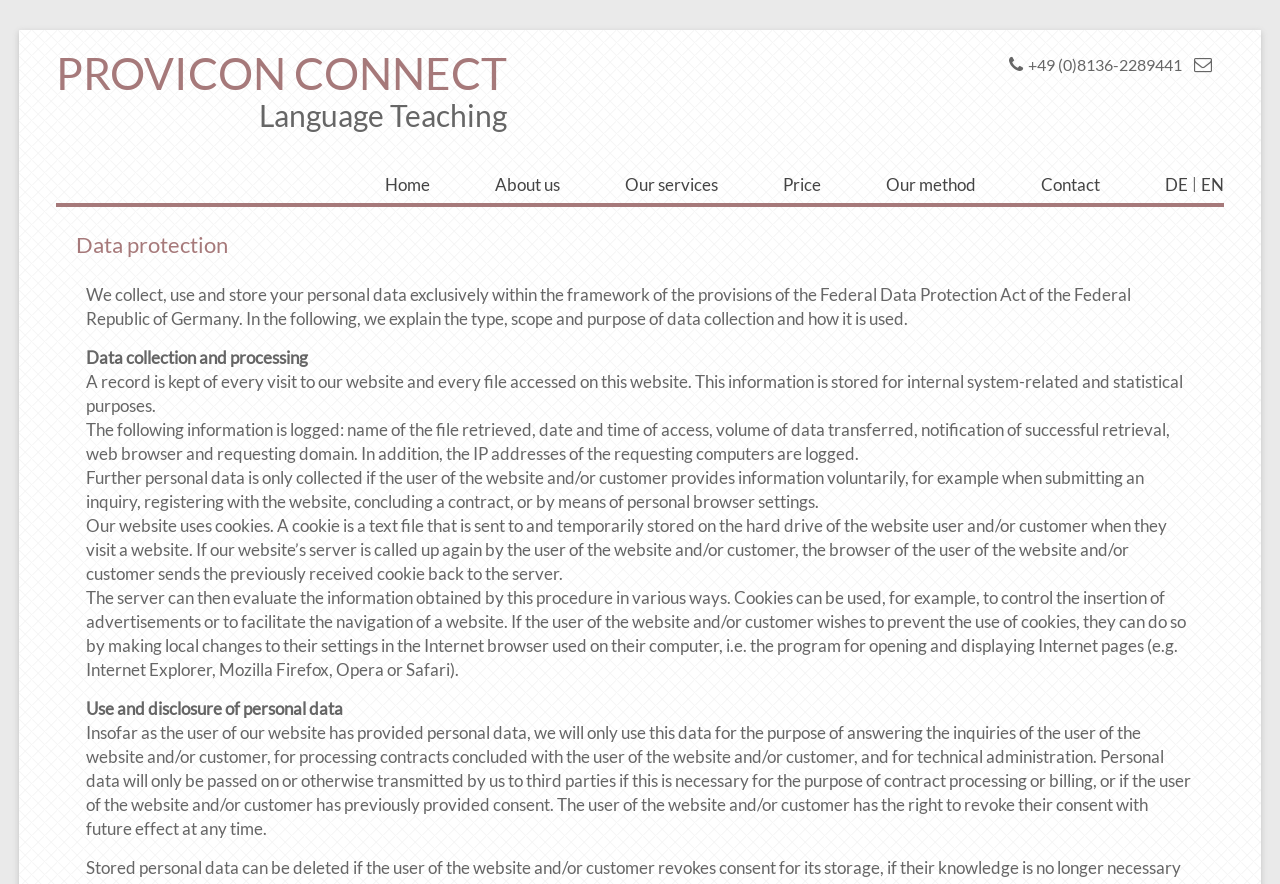Locate the bounding box coordinates of the area where you should click to accomplish the instruction: "Read about 'BellaBot'".

None